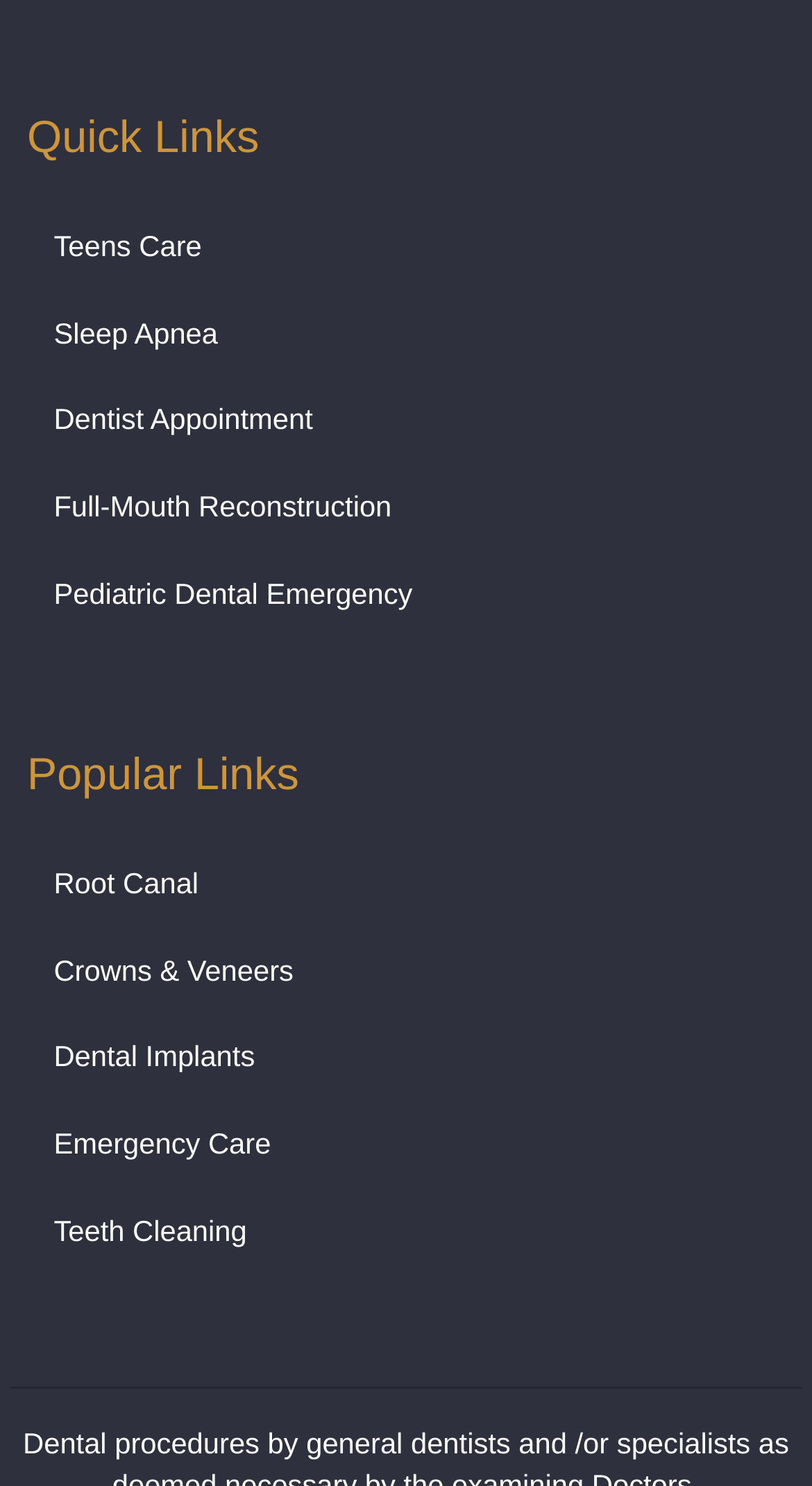Using the elements shown in the image, answer the question comprehensively: What is the first quick link?

I looked at the links under the 'Quick Links' heading and found that the first link is 'Teens Care'.